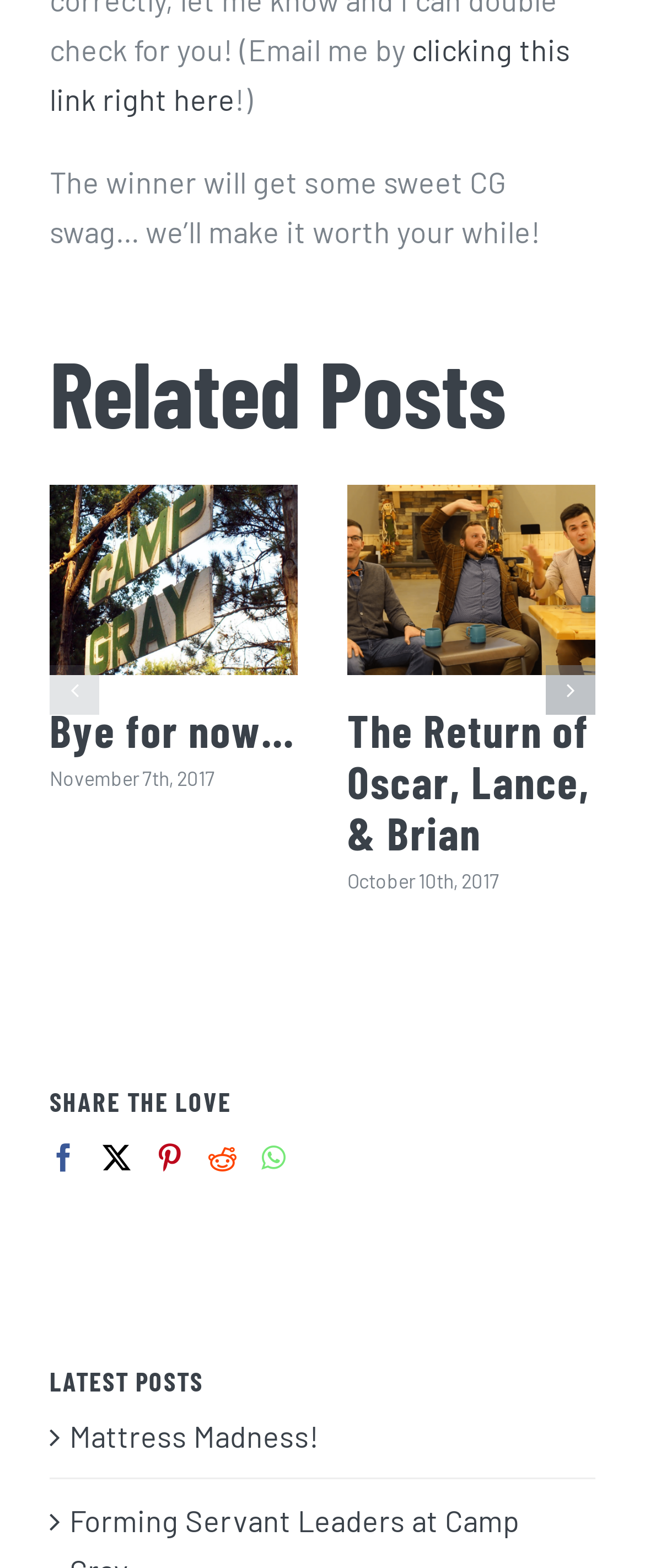Find the bounding box coordinates of the clickable region needed to perform the following instruction: "Click the 'Bye for now…' link". The coordinates should be provided as four float numbers between 0 and 1, i.e., [left, top, right, bottom].

[0.077, 0.309, 0.462, 0.43]